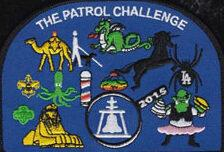What type of landmark is featured on the patch?
Respond to the question with a single word or phrase according to the image.

LA landmark